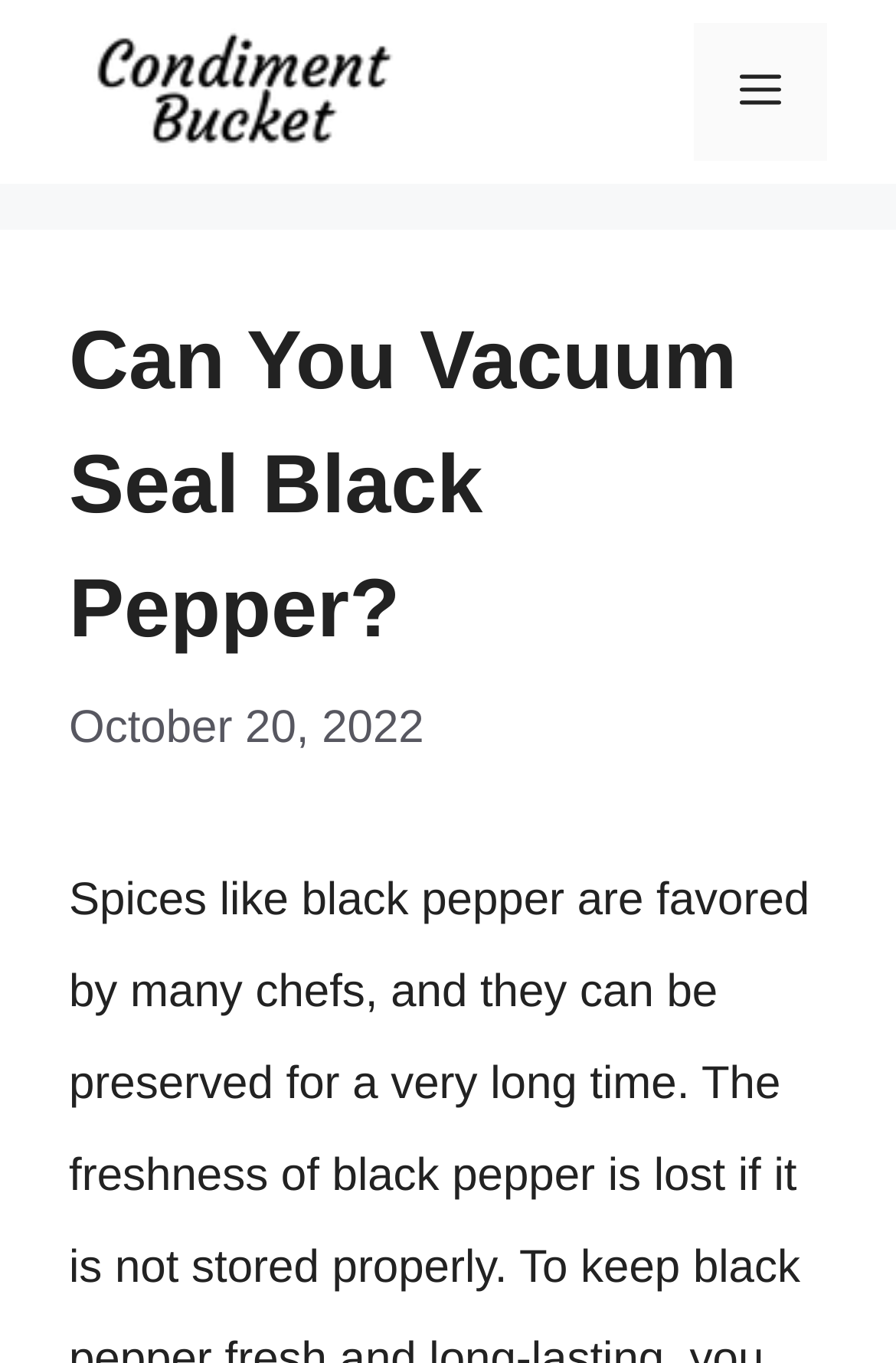Give the bounding box coordinates for the element described as: "David Deutsch".

None